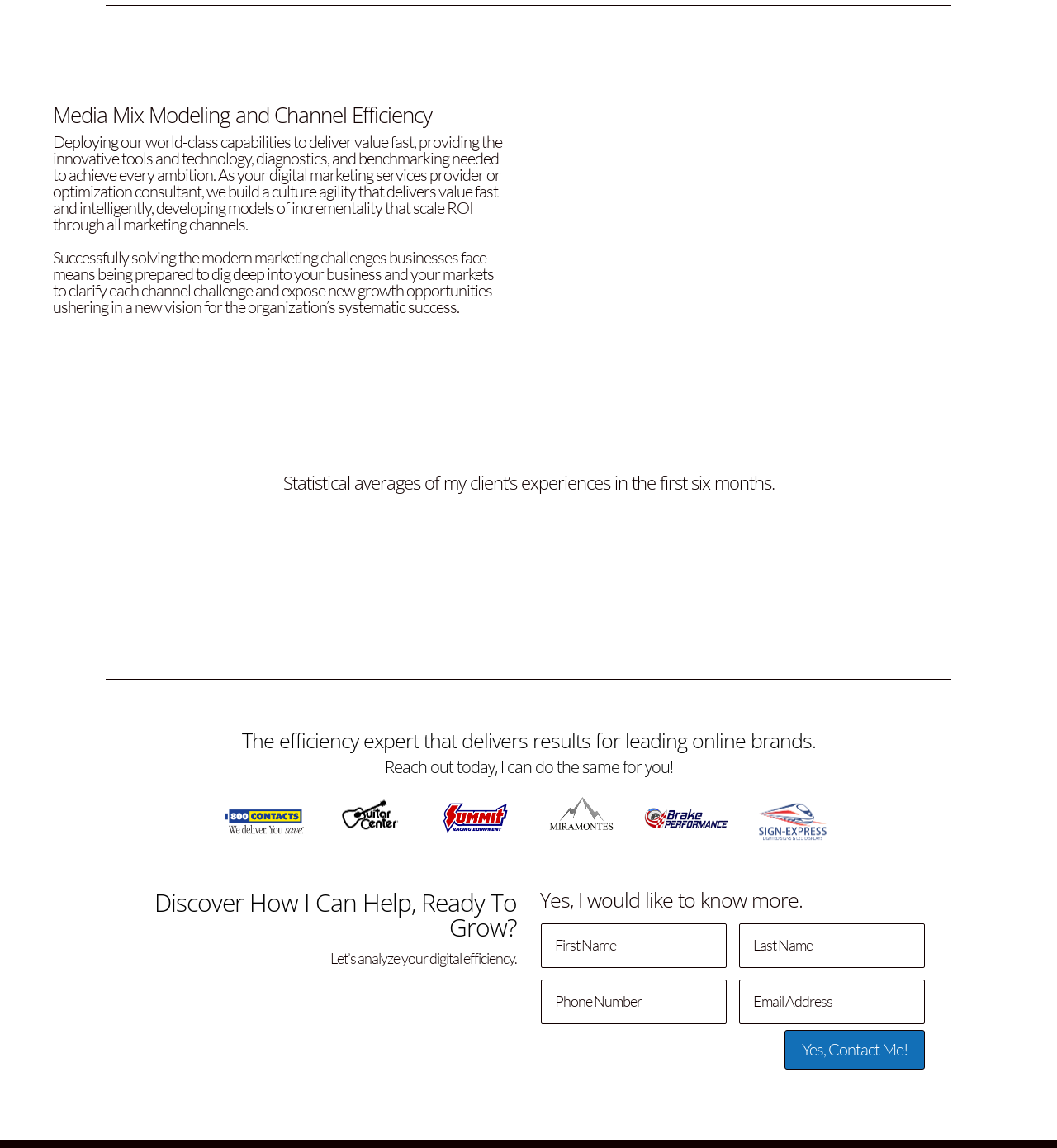Please answer the following question using a single word or phrase: 
How many clients have seen an increase in conversion rates?

Not specified